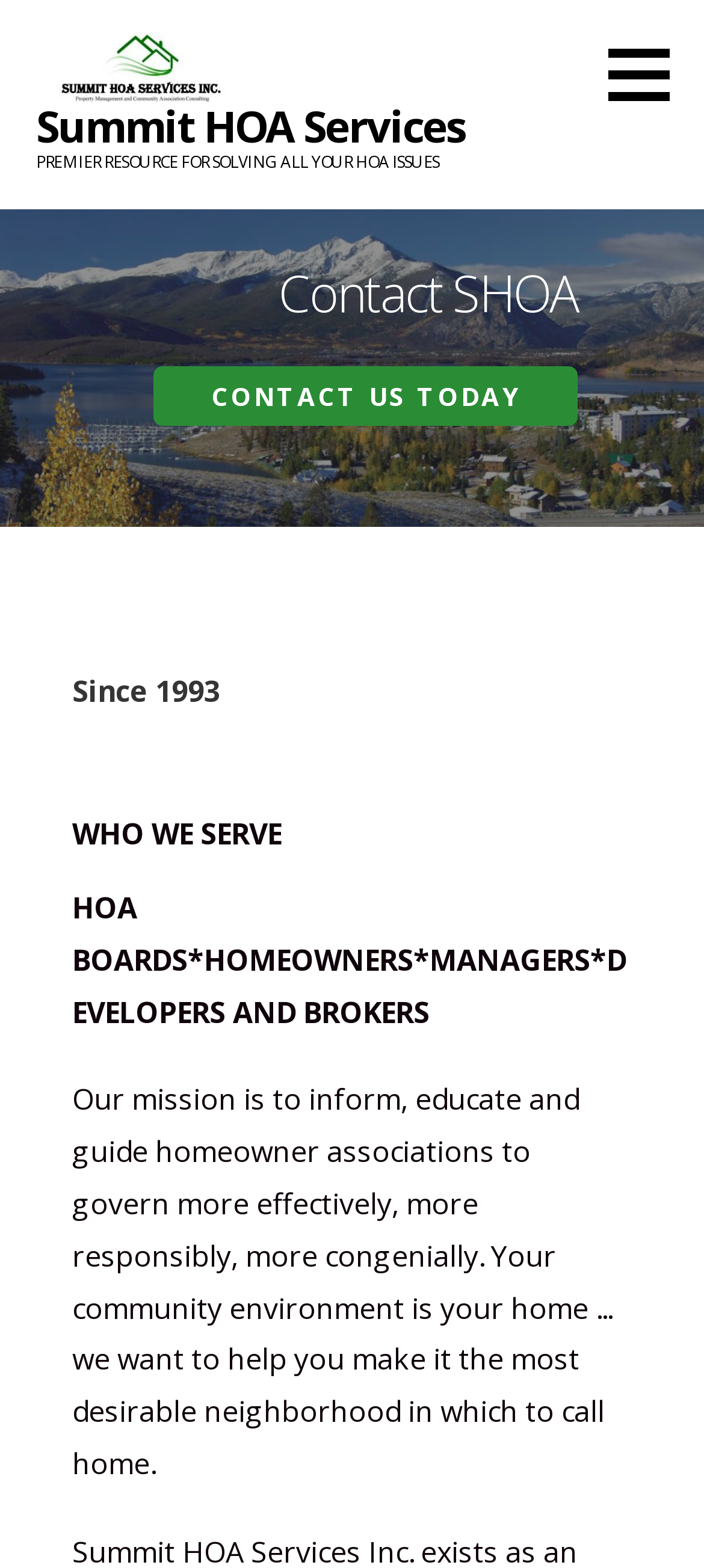How long has the company been in business?
Answer the question in a detailed and comprehensive manner.

The company's founding year can be found in the middle section of the webpage, where it is written in a heading element as 'Since 1993'.